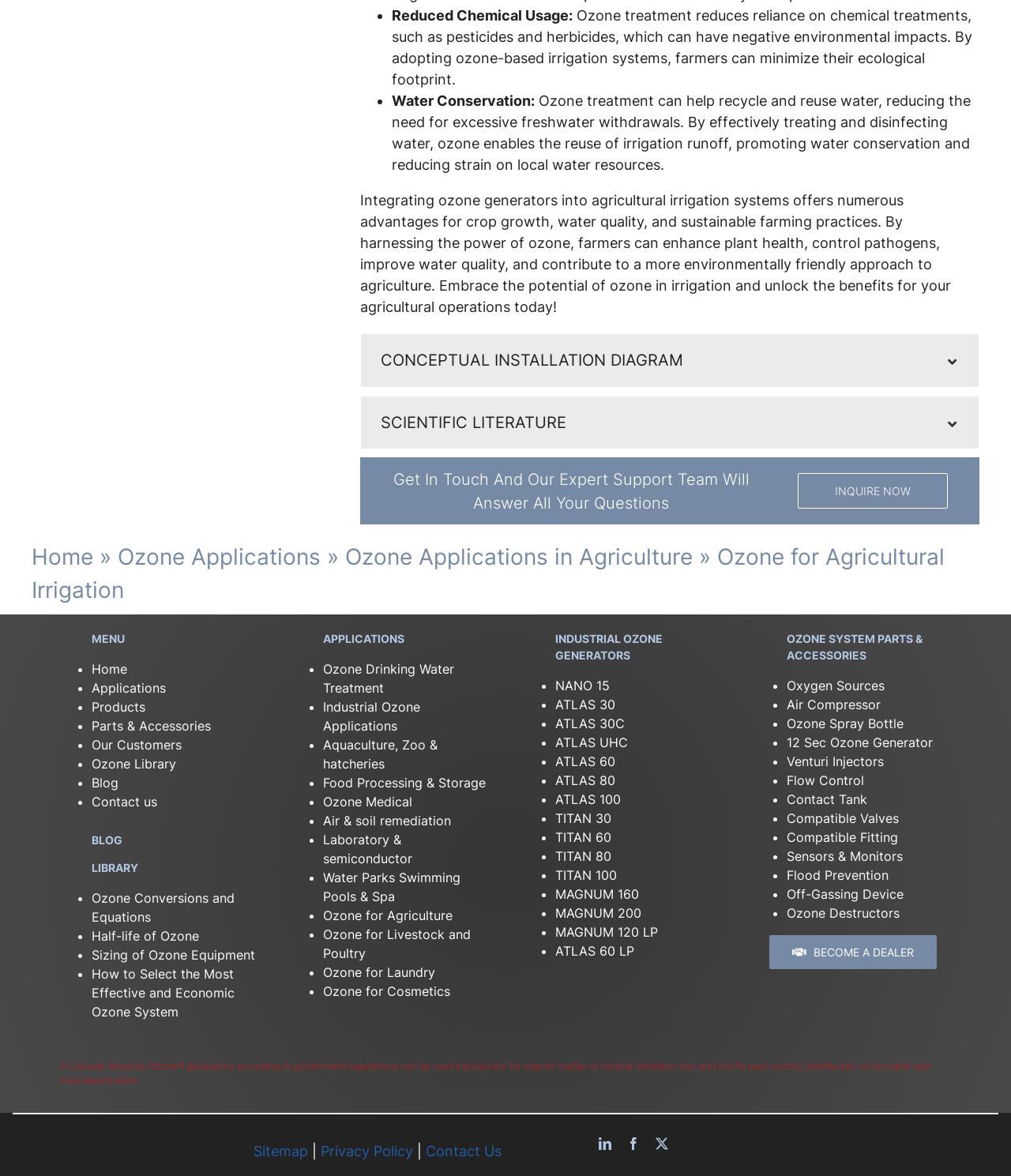Please identify the bounding box coordinates of the element's region that should be clicked to execute the following instruction: "Inquire now". The bounding box coordinates must be four float numbers between 0 and 1, i.e., [left, top, right, bottom].

[0.826, 0.412, 0.901, 0.423]